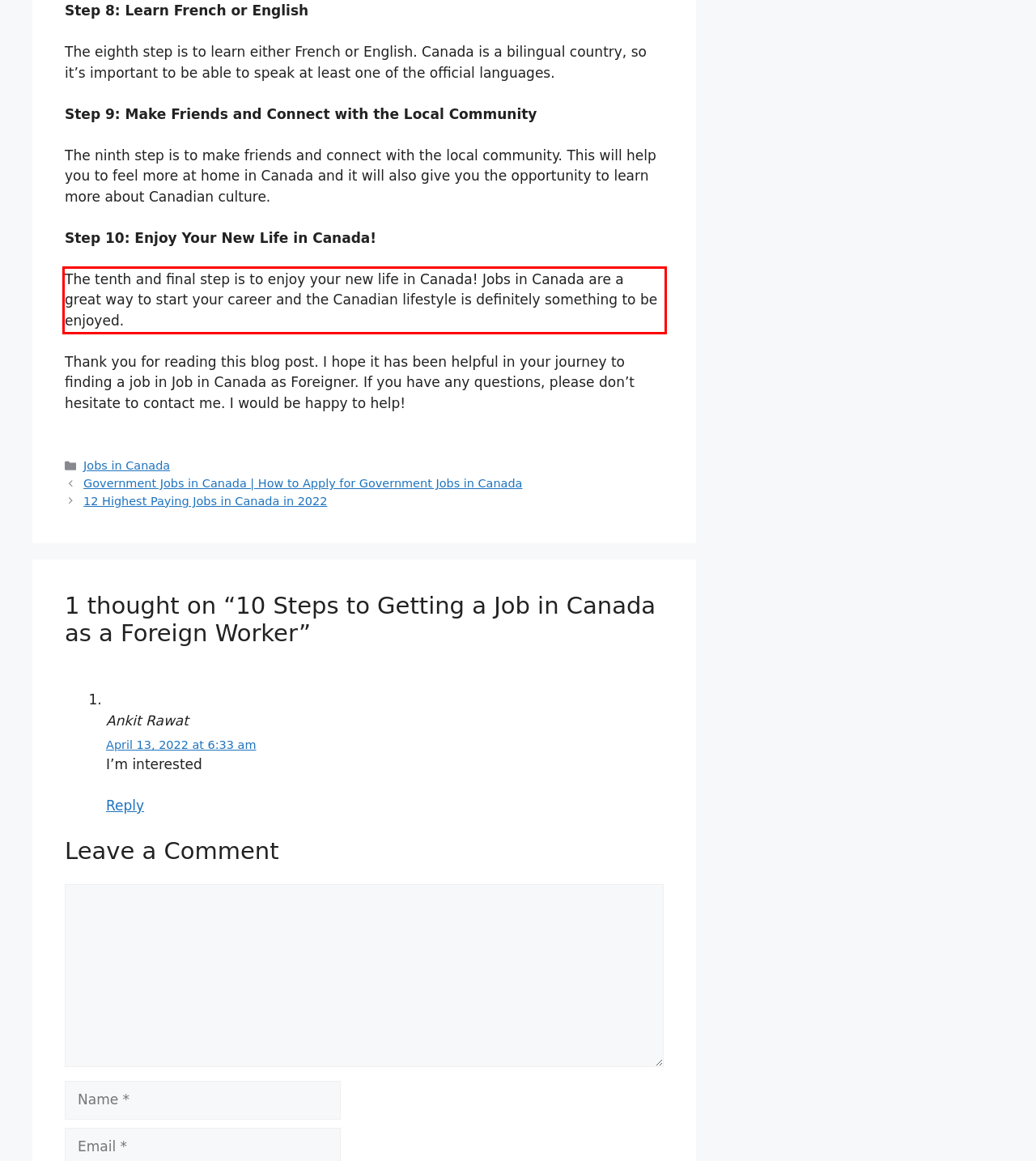Examine the screenshot of the webpage, locate the red bounding box, and perform OCR to extract the text contained within it.

The tenth and final step is to enjoy your new life in Canada! Jobs in Canada are a great way to start your career and the Canadian lifestyle is definitely something to be enjoyed.